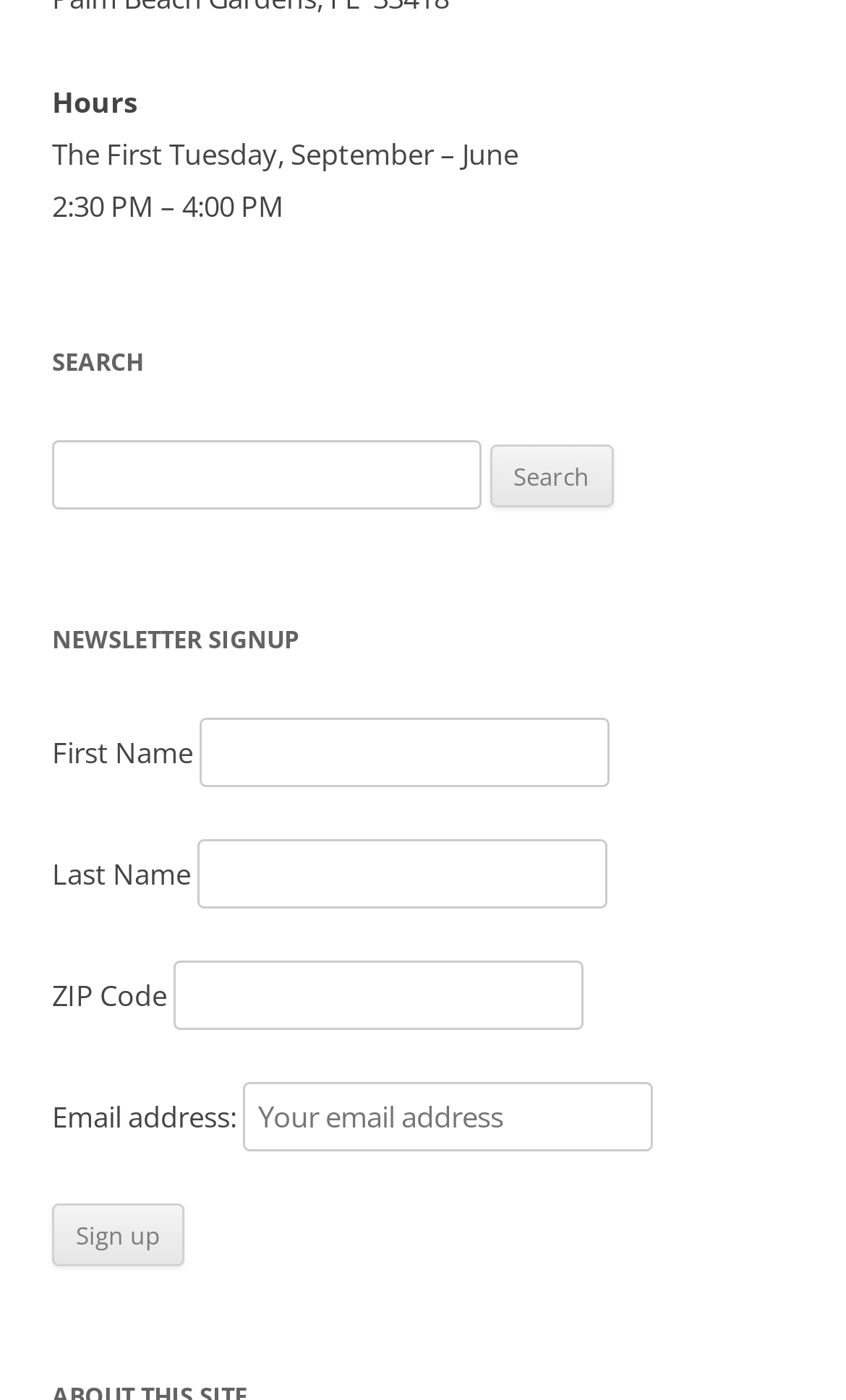What is the format of the hours of operation?
Could you answer the question in a detailed manner, providing as much information as possible?

The hours of operation are displayed as a time range, specifically '2:30 PM – 4:00 PM', which indicates the start and end times of the operation hours.